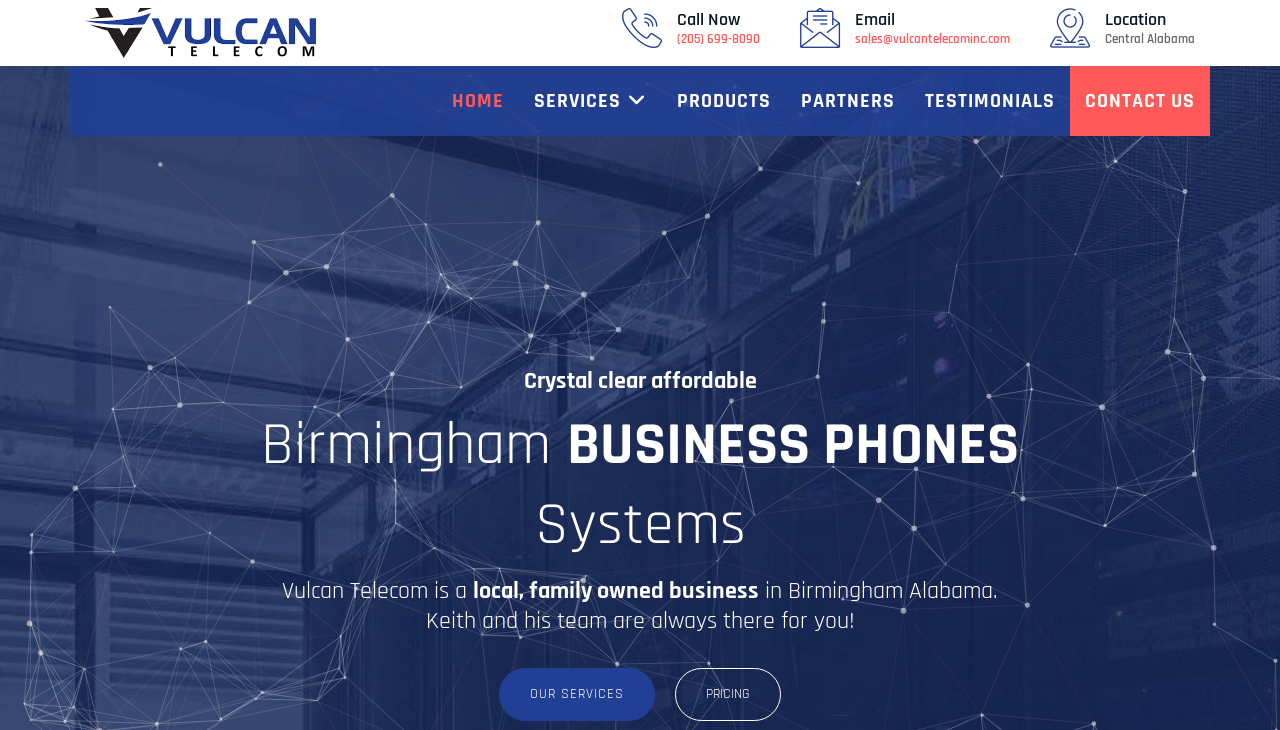What is the business type of Vulcan Telecom?
Using the image as a reference, answer the question in detail.

The business type of Vulcan Telecom is obtained from the heading 'Birmingham BUSINESS PHONES Systems' which indicates that the company provides business phone systems.